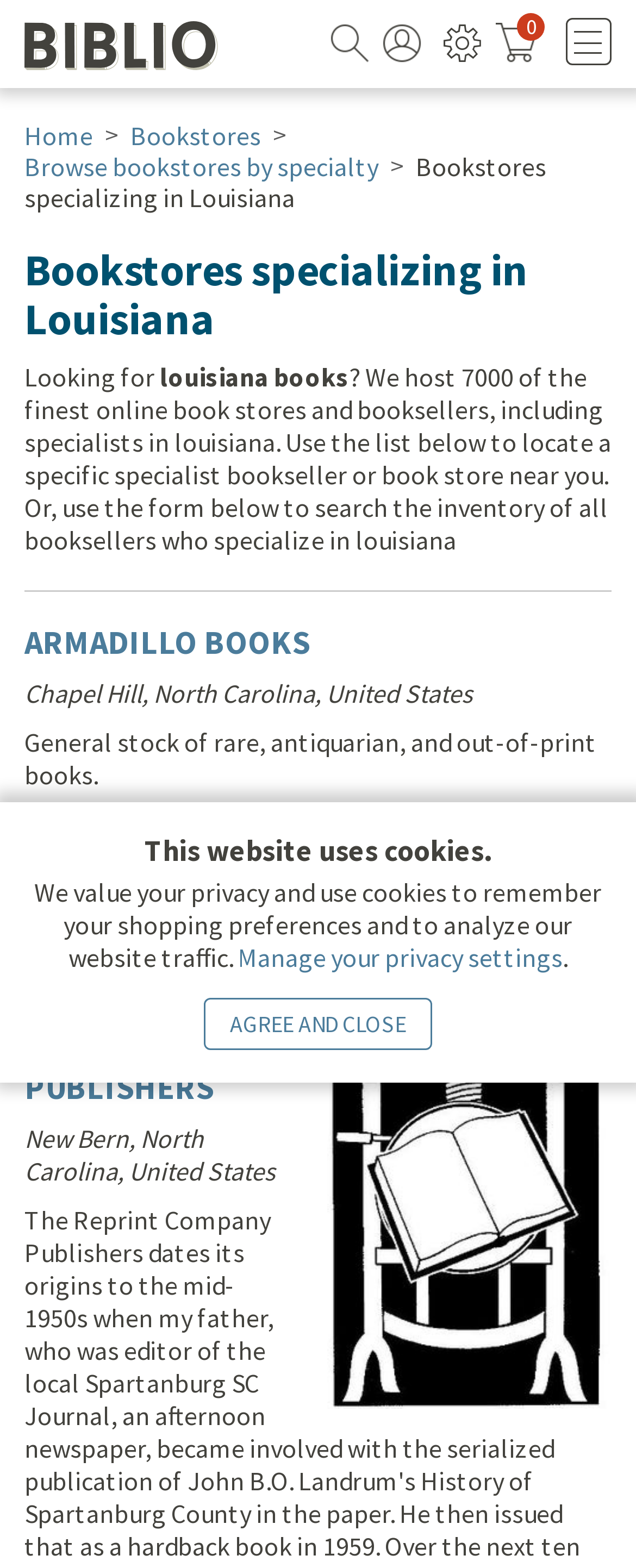Please identify the bounding box coordinates of the element's region that should be clicked to execute the following instruction: "Read the article about The NBA Africa Startup Accelerator Programme". The bounding box coordinates must be four float numbers between 0 and 1, i.e., [left, top, right, bottom].

None